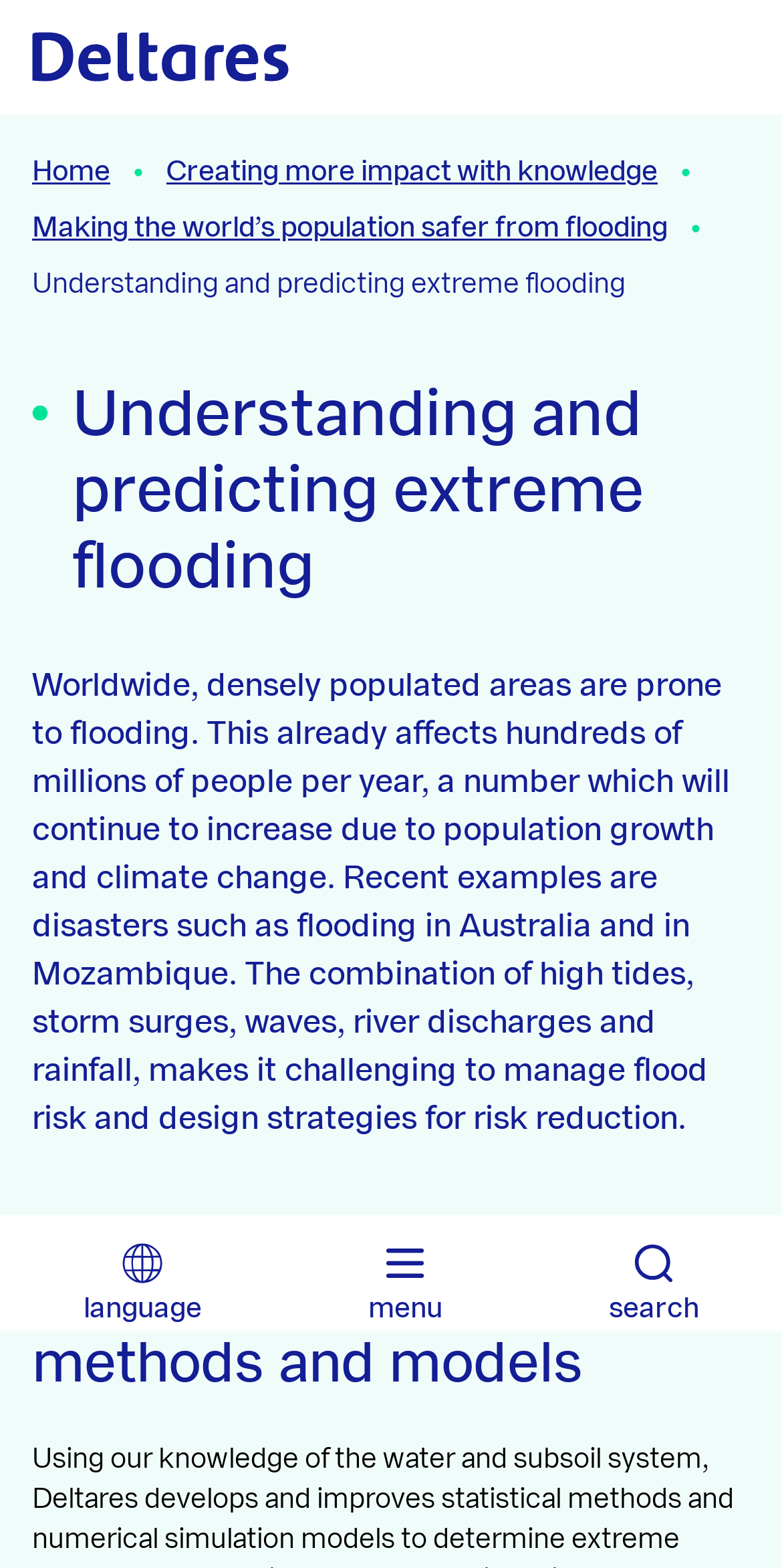What is the focus of the 'Impact' link?
Examine the webpage screenshot and provide an in-depth answer to the question.

The 'Impact' link is likely focused on the impact of flooding, as it is part of the navigation menu and is placed alongside other links related to expertise and search, suggesting that it provides information on the effects of flooding.